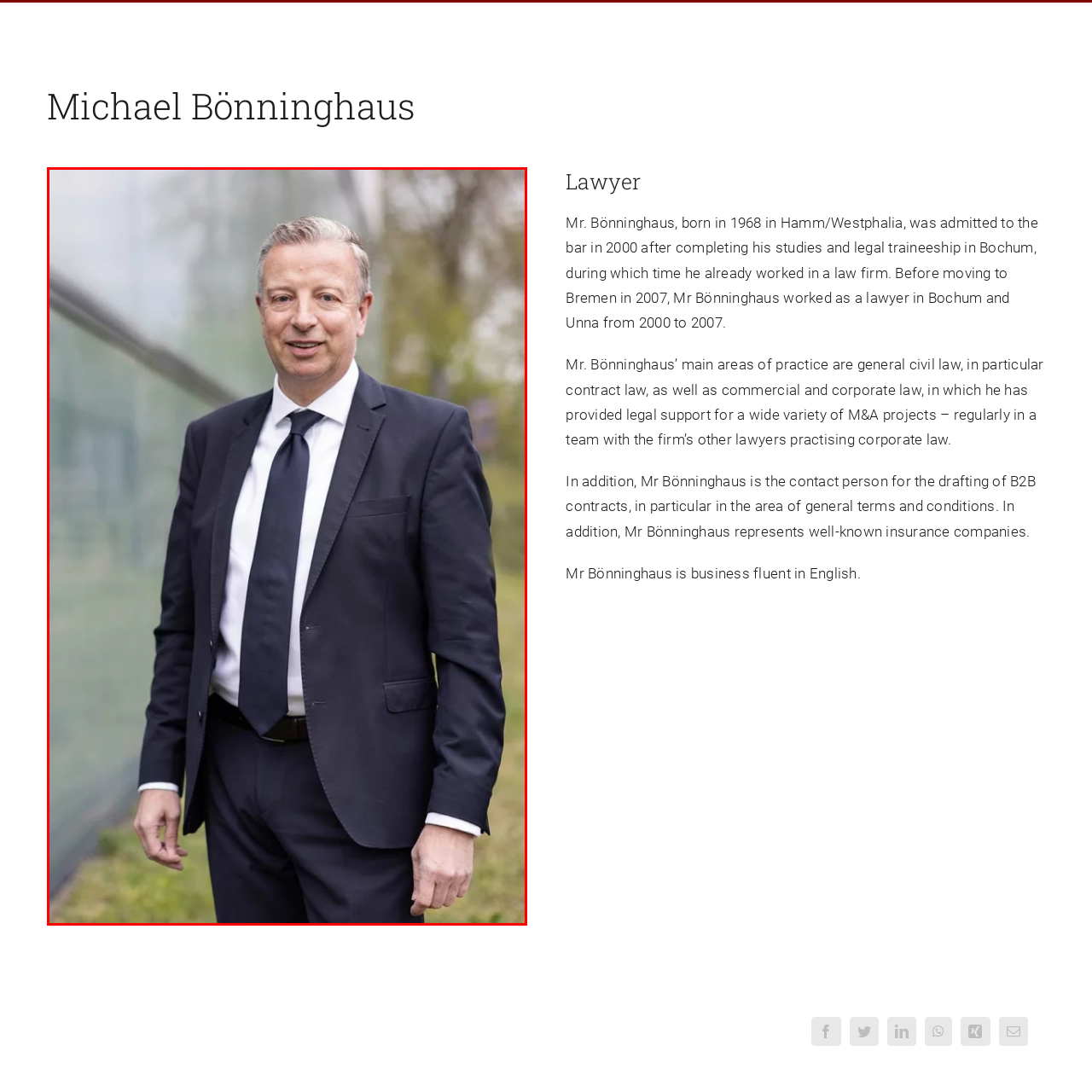Refer to the image encased in the red bounding box and answer the subsequent question with a single word or phrase:
What is Michael Bönninghaus' profession?

Lawyer